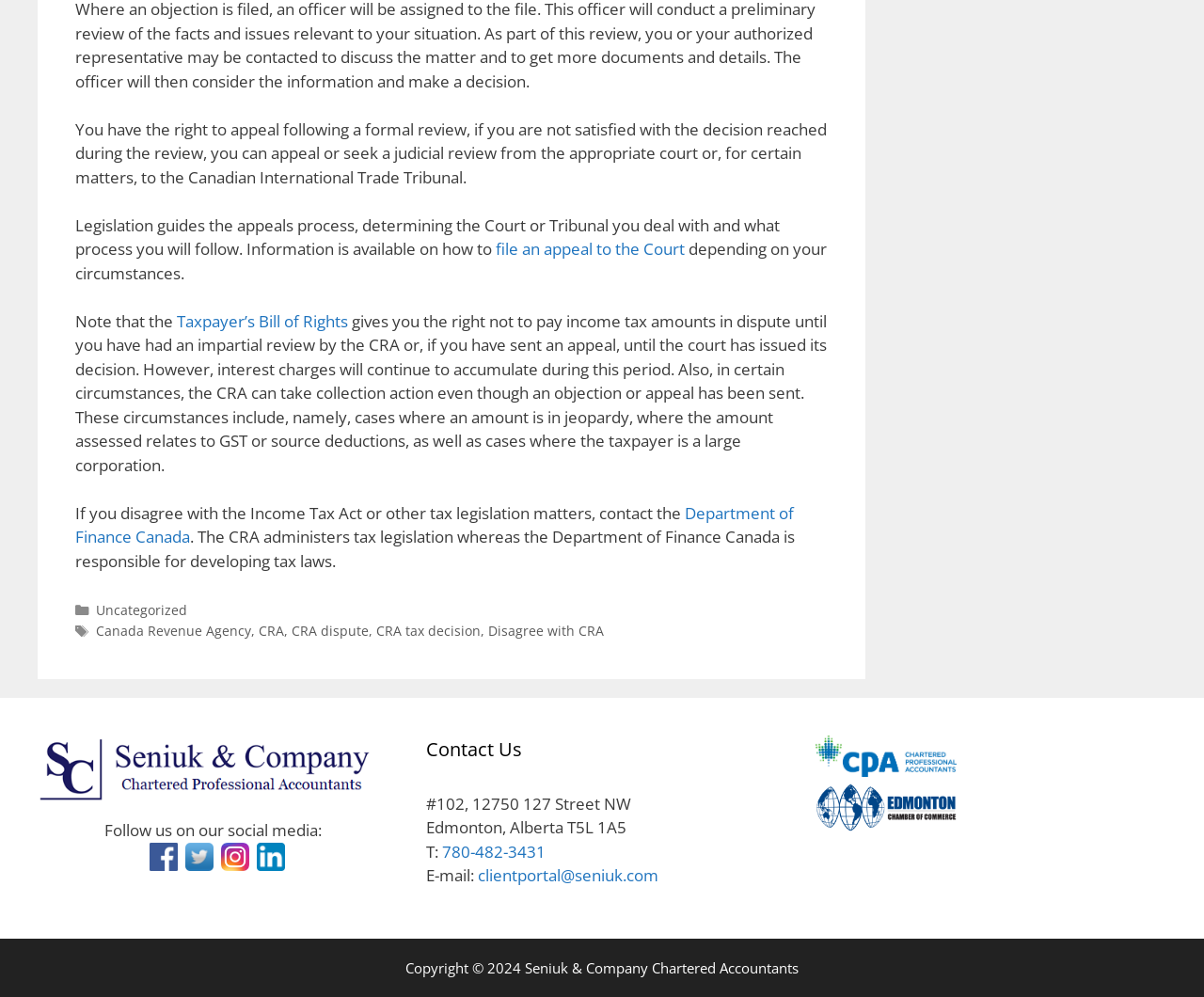What is the right to appeal following a formal review?
Please give a detailed and elaborate answer to the question.

According to the StaticText element with ID 301, 'You have the right to appeal following a formal review, if you are not satisfied with the decision reached during the review, you can appeal or seek a judicial review from the appropriate court or, for certain matters, to the Canadian International Trade Tribunal.' This indicates that the right to appeal following a formal review is to appeal to the Court or Tribunal.